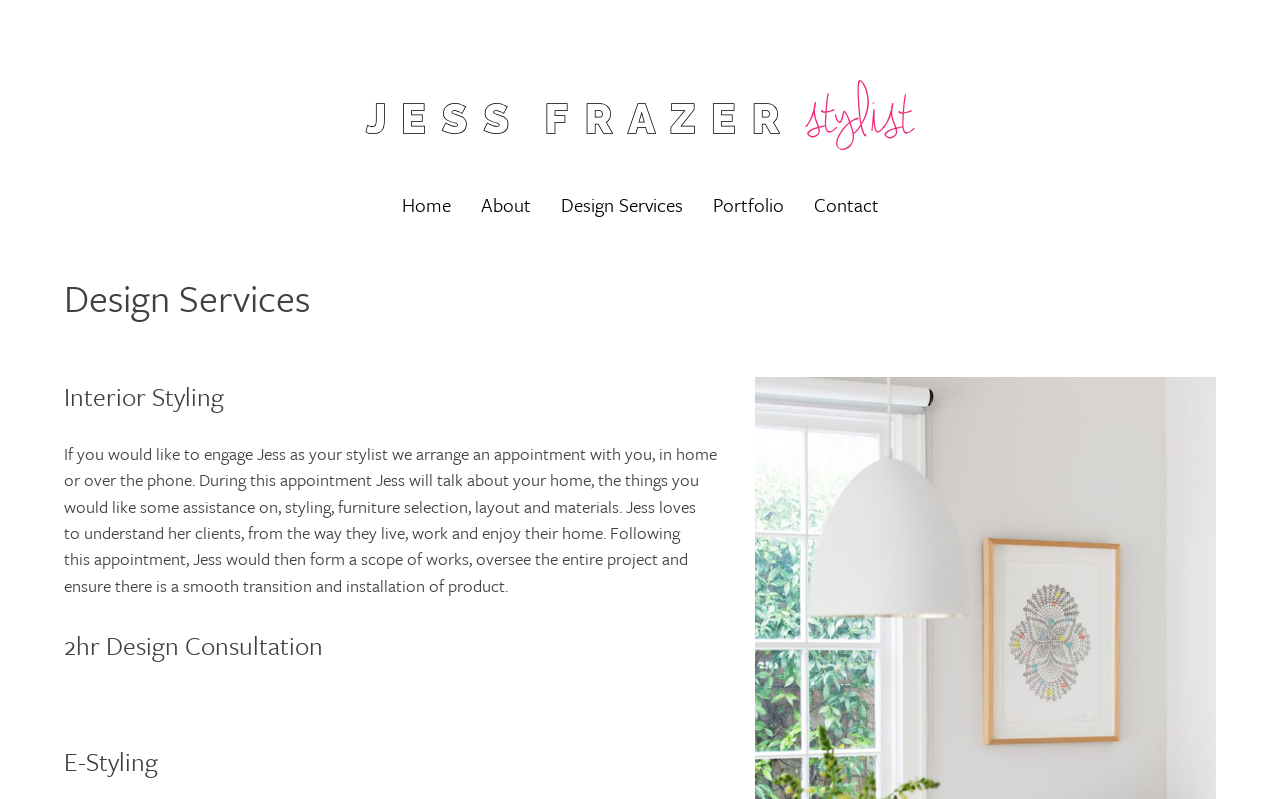Create a detailed summary of the webpage's content and design.

The webpage is about Jess Frazer Stylist's design services. At the top left, there is a "Skip to content" link. Below it, there is a layout table that spans most of the width of the page. 

On the top navigation bar, there are five links: "Home", "About", "Design Services", "Portfolio", and "Contact", arranged from left to right. 

Below the navigation bar, there is a header section that takes up most of the width of the page. It contains a heading that reads "Design Services". 

Underneath the header, there are three sections. The first section has a heading that reads "AdoreHome_Essendon24083 Interior Styling". The second section contains a block of text that describes the design consultation process with Jess Frazer Stylist. The text explains that during the appointment, Jess will discuss the client's needs and preferences, and then create a scope of works and oversee the project. 

The third section has two headings: "2hr Design Consultation" and "E-Styling", stacked on top of each other.